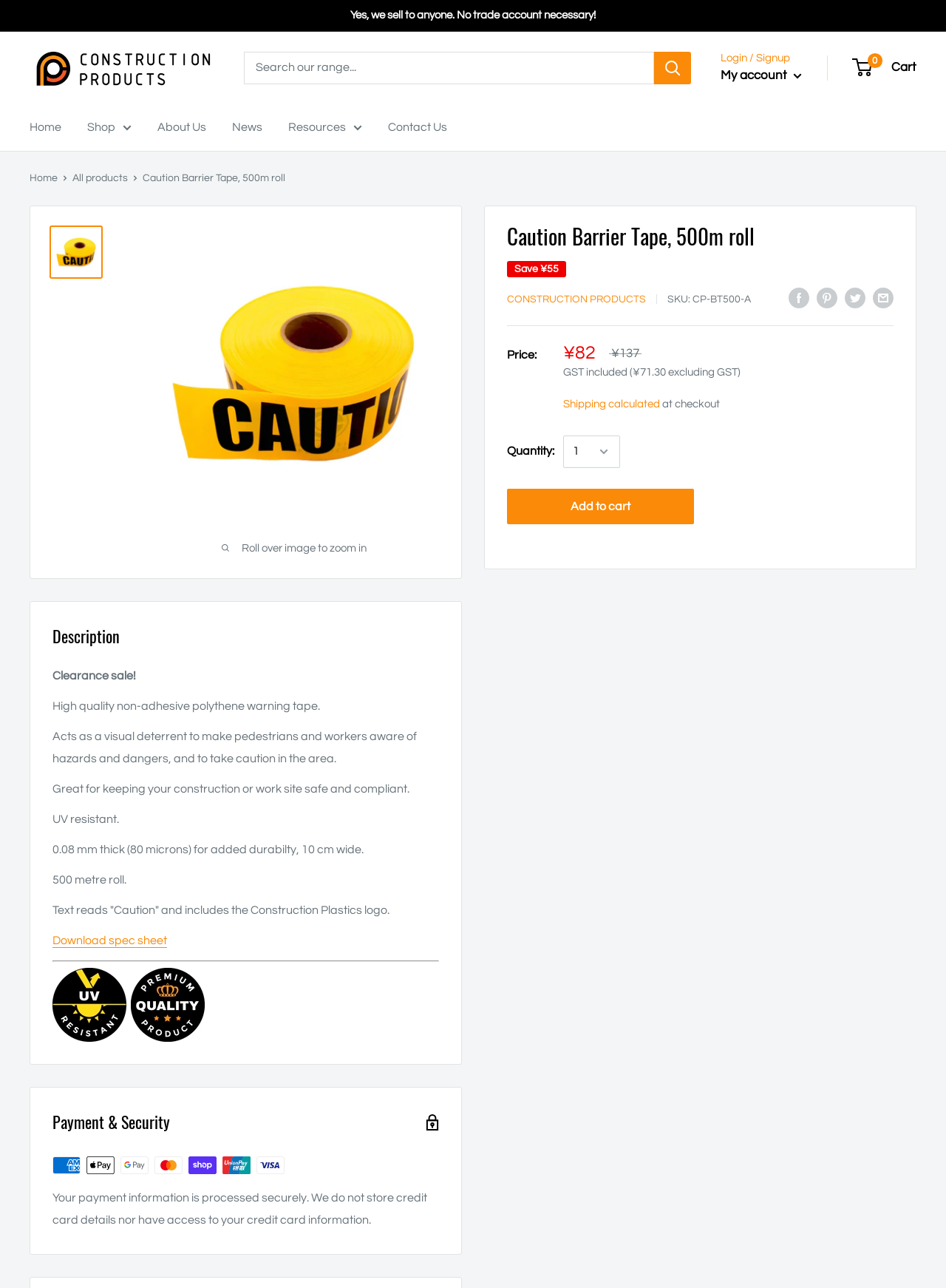Please identify the bounding box coordinates of the region to click in order to complete the task: "Login or signup". The coordinates must be four float numbers between 0 and 1, specified as [left, top, right, bottom].

[0.762, 0.041, 0.835, 0.049]